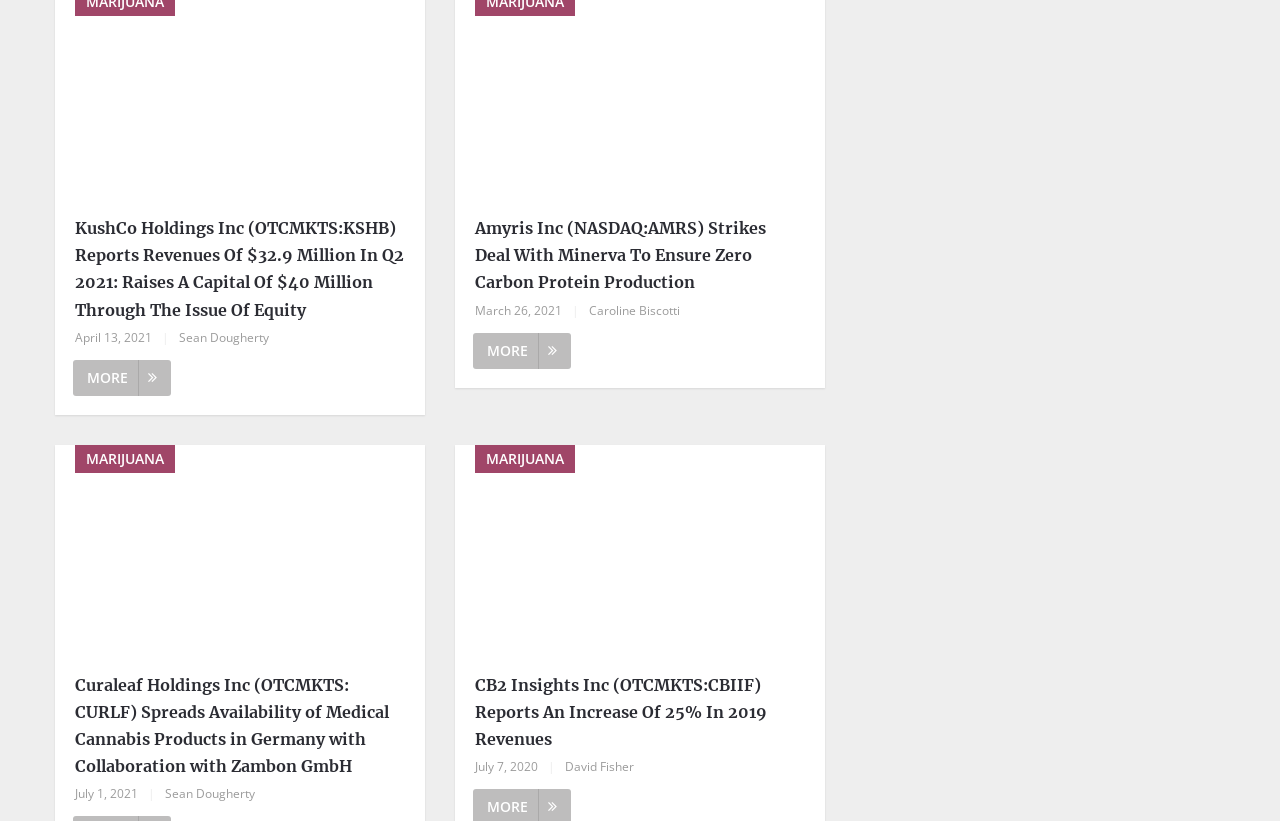Please mark the clickable region by giving the bounding box coordinates needed to complete this instruction: "View Curaleaf Holdings Inc news".

[0.043, 0.542, 0.332, 0.804]